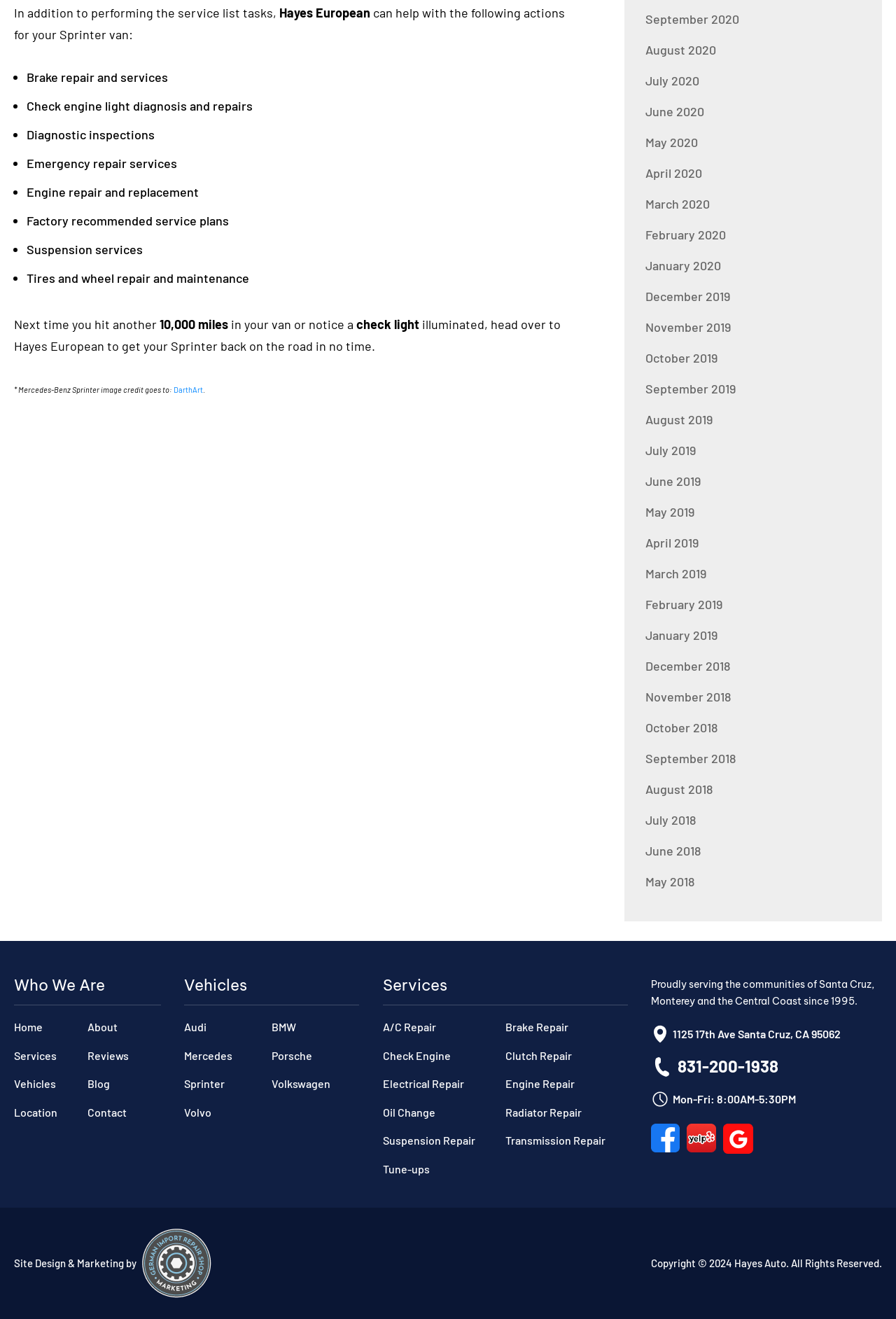Locate the bounding box coordinates of the area to click to fulfill this instruction: "Get information about 'Brake Repair' services". The bounding box should be presented as four float numbers between 0 and 1, in the order [left, top, right, bottom].

[0.564, 0.773, 0.634, 0.783]